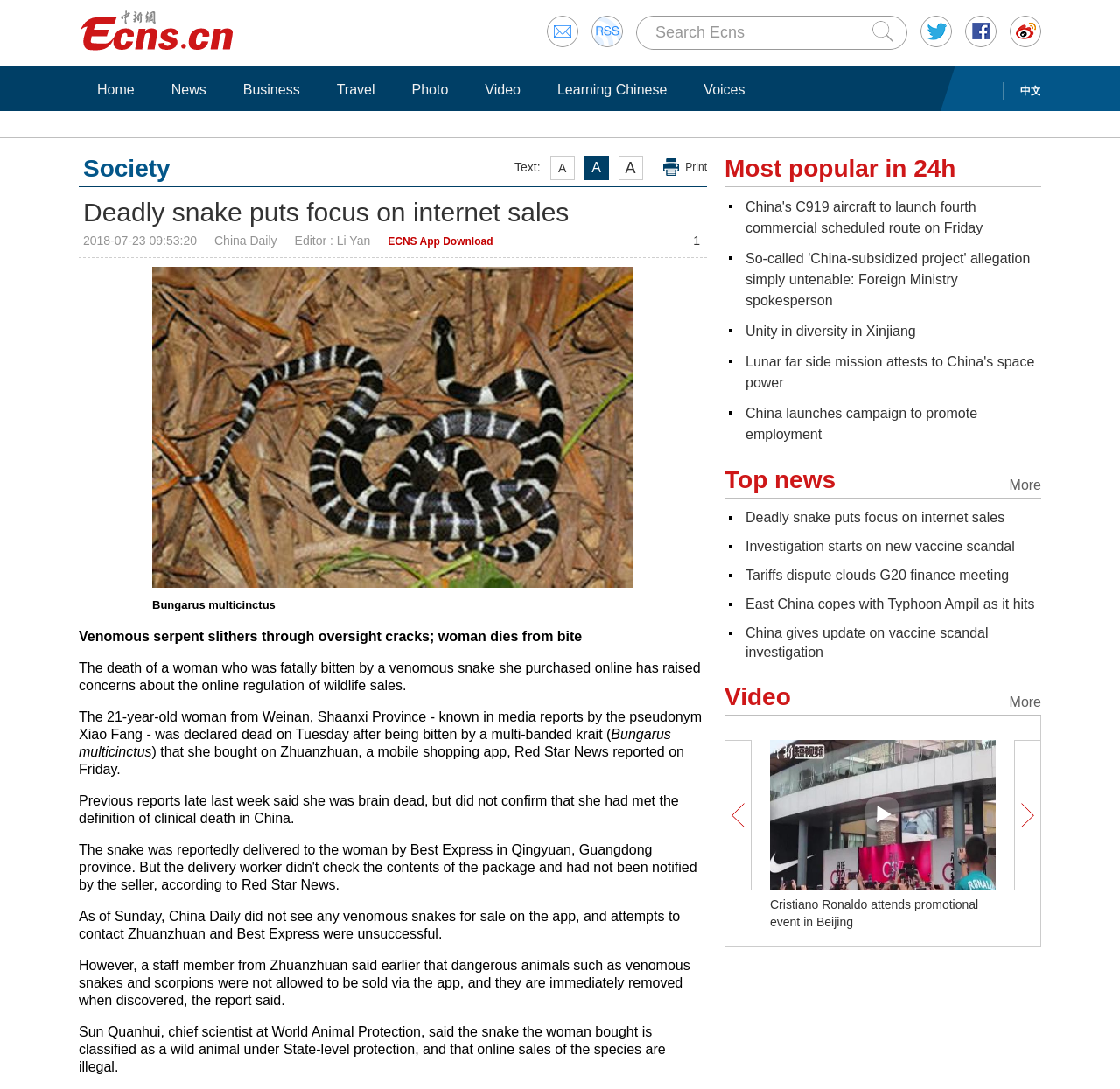Show me the bounding box coordinates of the clickable region to achieve the task as per the instruction: "Download ECNS App".

[0.346, 0.216, 0.44, 0.227]